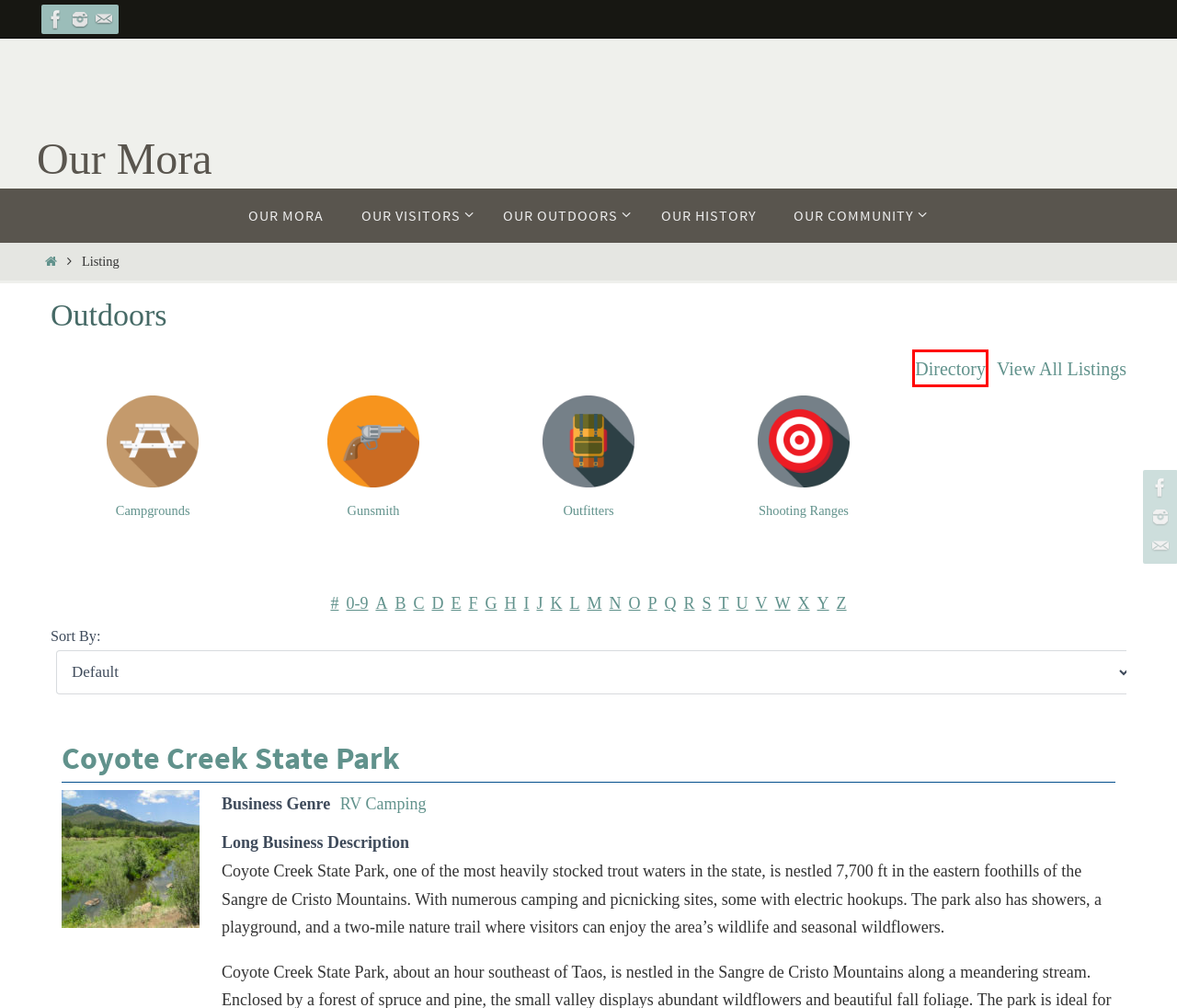You are provided with a screenshot of a webpage that includes a red rectangle bounding box. Please choose the most appropriate webpage description that matches the new webpage after clicking the element within the red bounding box. Here are the candidates:
A. Gunsmith – Our Mora
B. Coyote Creek State Park – Our Mora
C. View All Listings – Our Mora
D. Our Outdoors – Our Mora
E. Our Mora – Our Mora
F. Outfitters – Our Mora
G. Business Directory – Our Mora
H. RV Camping – Our Mora

G